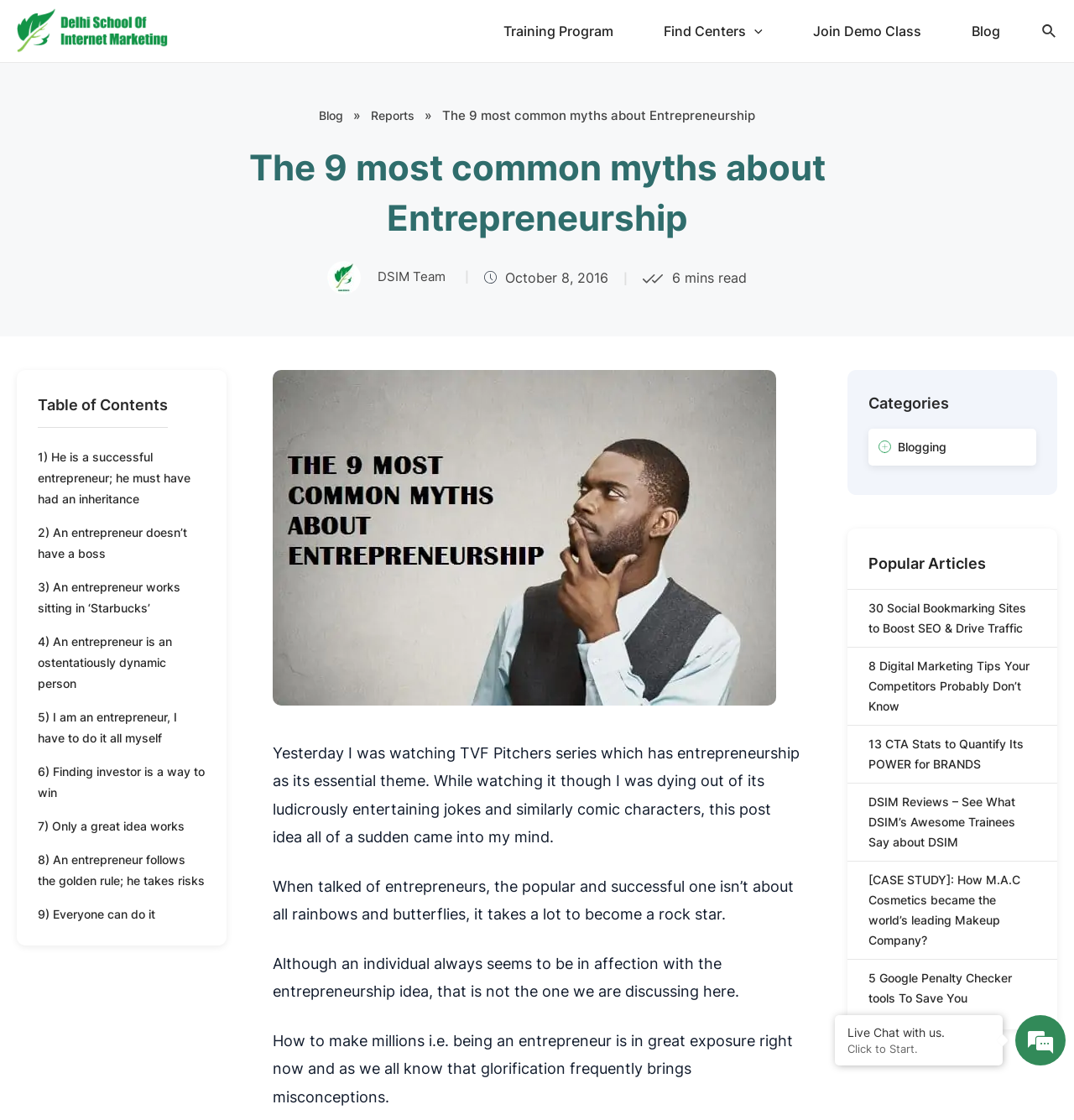Give a concise answer of one word or phrase to the question: 
What is the name of the image located at the top of the page?

DSIM